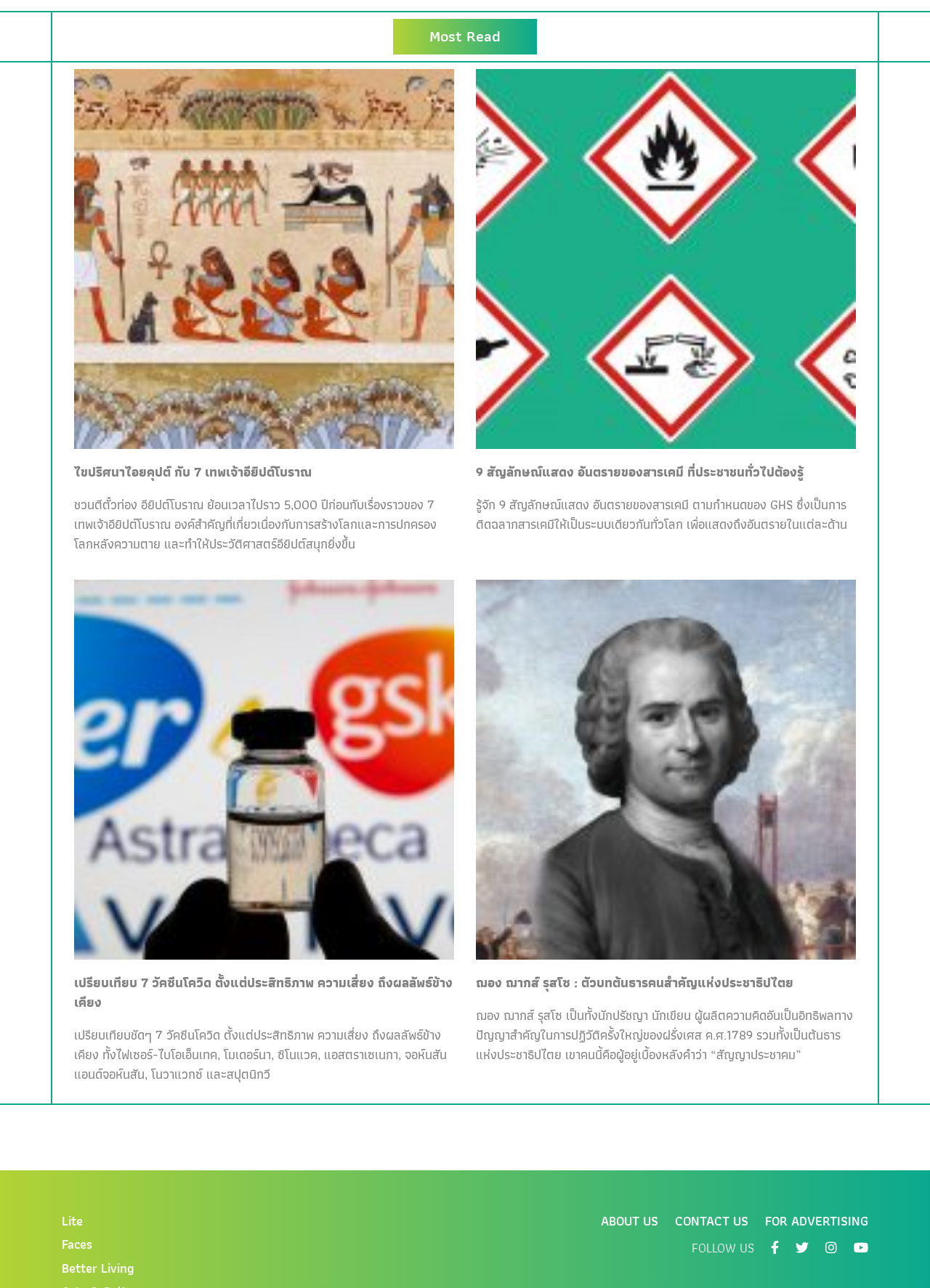Determine the bounding box coordinates of the element that should be clicked to execute the following command: "Click on the ABOUT US link".

[0.646, 0.94, 0.708, 0.956]